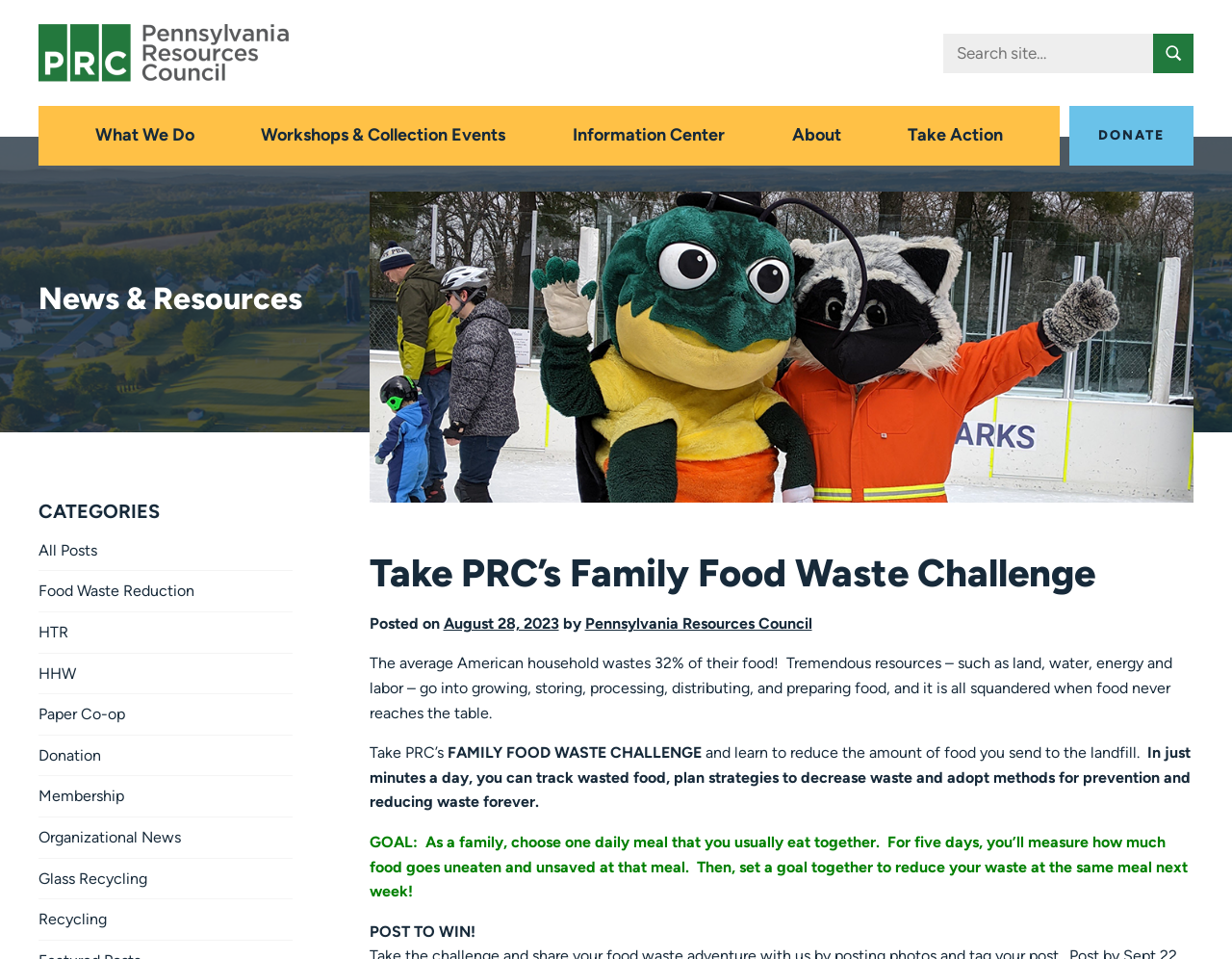Give the bounding box coordinates for the element described as: "Donation".

[0.031, 0.767, 0.237, 0.809]